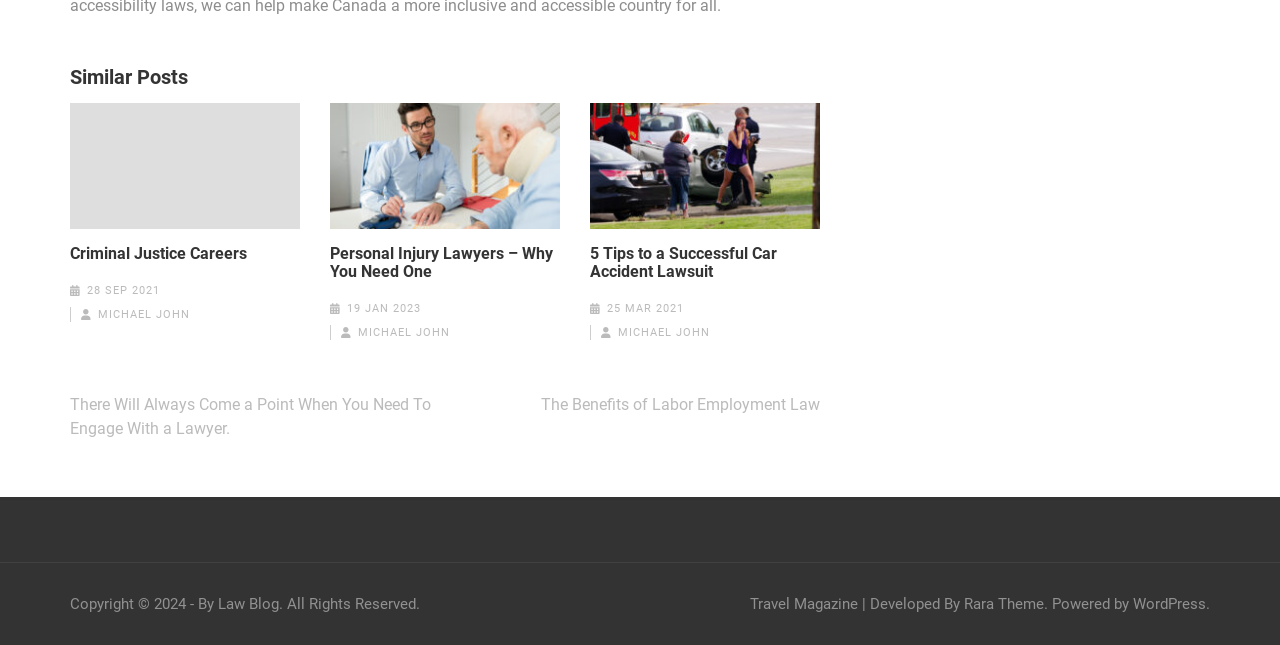What is the date of the third article?
Please answer the question with as much detail as possible using the screenshot.

The date of the third article is identified by the link '25 MAR 2021' which is located within the element with ID 548, and its bounding box coordinates are [0.474, 0.469, 0.534, 0.489].